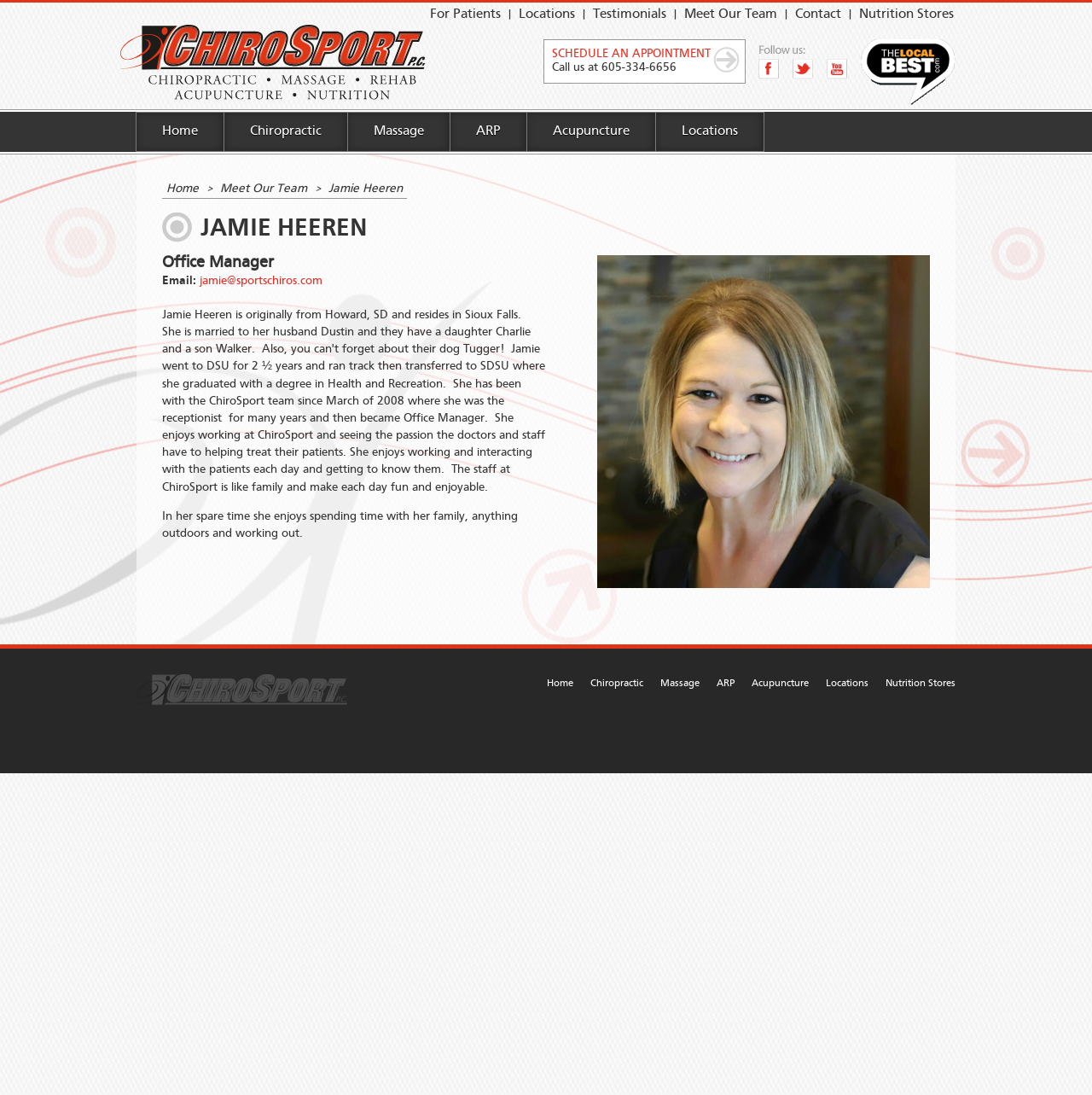Write an extensive caption that covers every aspect of the webpage.

The webpage is about Jamie Heeren, a chiropractor, and her practice, ChiroSport. At the top, there is a heading with the title "CHIROSPORT" and a link with the same text. Below this, there are several links to different sections of the website, including "For Patients", "Locations", "Testimonials", "Meet Our Team", "Contact", and "Nutrition Stores". 

To the right of these links, there is a call-to-action button to schedule an appointment, along with links to the practice's social media profiles on Facebook, Twitter, and YouTube. 

Further down, there is a section with links to different services offered, including "Home", "Chiropractic", "Massage", "ARP", "Acupuncture", and "Locations". Below this, there is a brief introduction to Jamie Heeren, with a heading that reads "JAMIE HEEREN" and a photo of her. 

To the left of the photo, there is a brief bio that describes Jamie as the office manager and mentions her hobbies. There is also a link to her email address. 

At the bottom of the page, there is a footer section with links to the same services offered as above, including "Home", "Chiropractic", "Massage", "ARP", "Acupuncture", "Locations", and "Nutrition Stores".